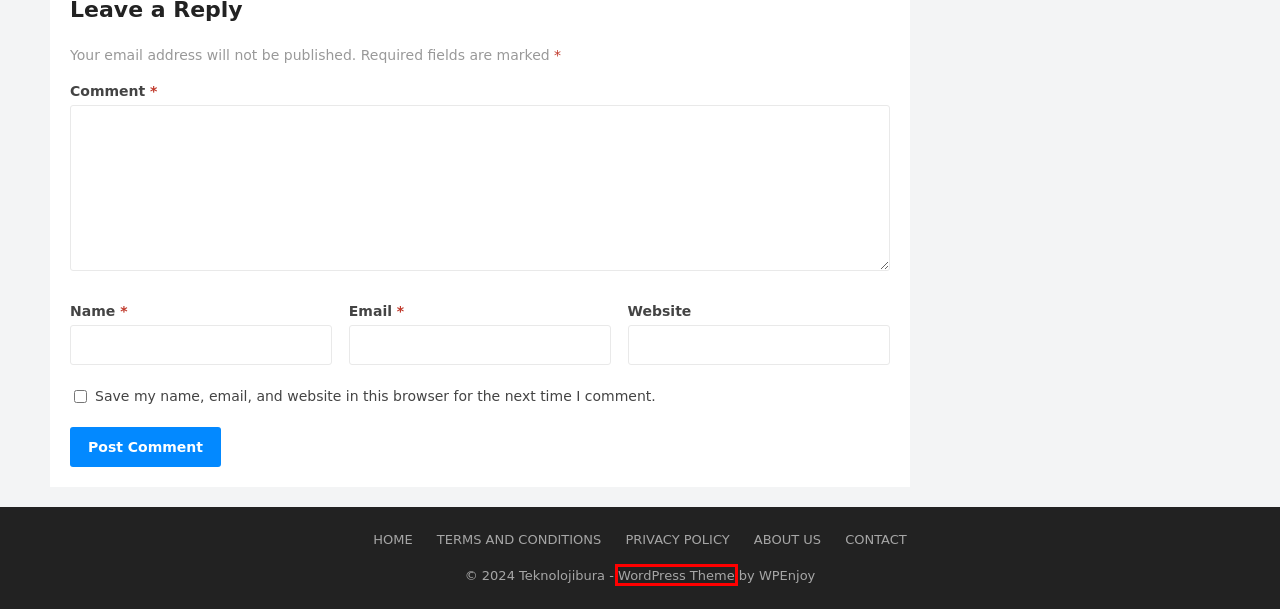Review the screenshot of a webpage containing a red bounding box around an element. Select the description that best matches the new webpage after clicking the highlighted element. The options are:
A. QUEEN CAMILLA SAD NEWS! - Teknolojibura
B. Finance Archives - Teknolojibura
C. SEVEN (7) THINGS THAT CLOG YOUR PORES AND CAUSE ACNE - Teknolojibura
D. Privacy Policy - Teknolojibura
E. Terms and Conditions - Teknolojibura
F. WordPress Themes by WPEnjoy
G. About Us - Teknolojibura
H. Contact - Teknolojibura

F